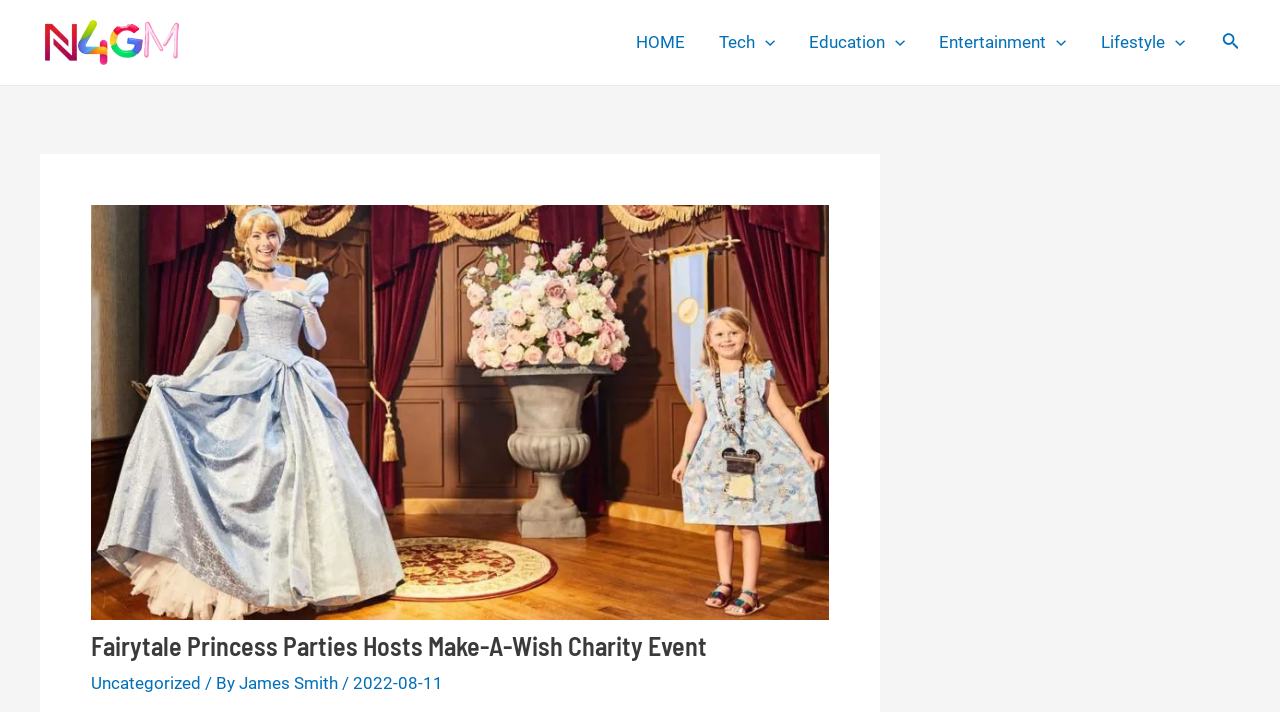Provide a one-word or one-phrase answer to the question:
What is the date of the latest article?

2022-08-11